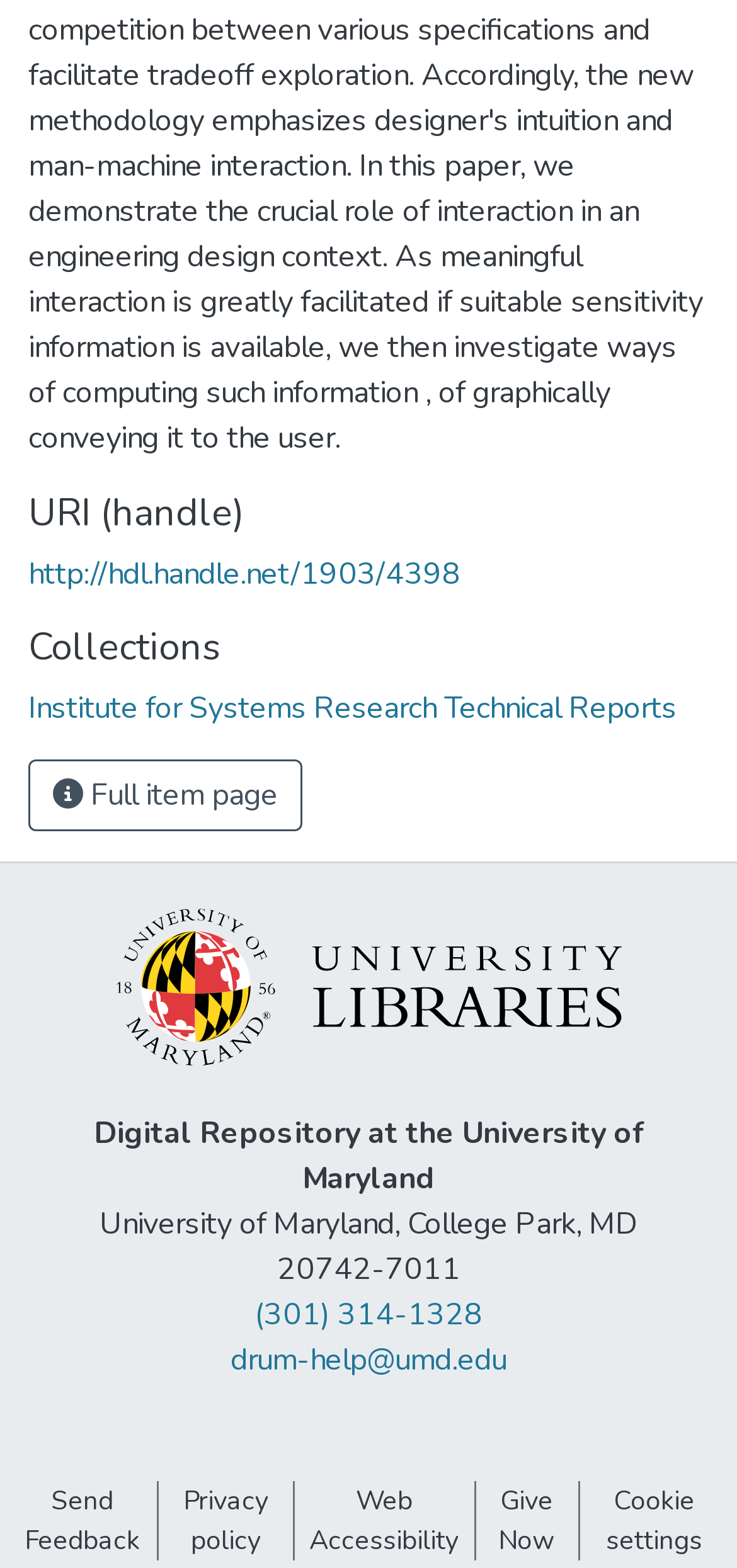What is the name of the repository?
Based on the screenshot, provide a one-word or short-phrase response.

Digital Repository